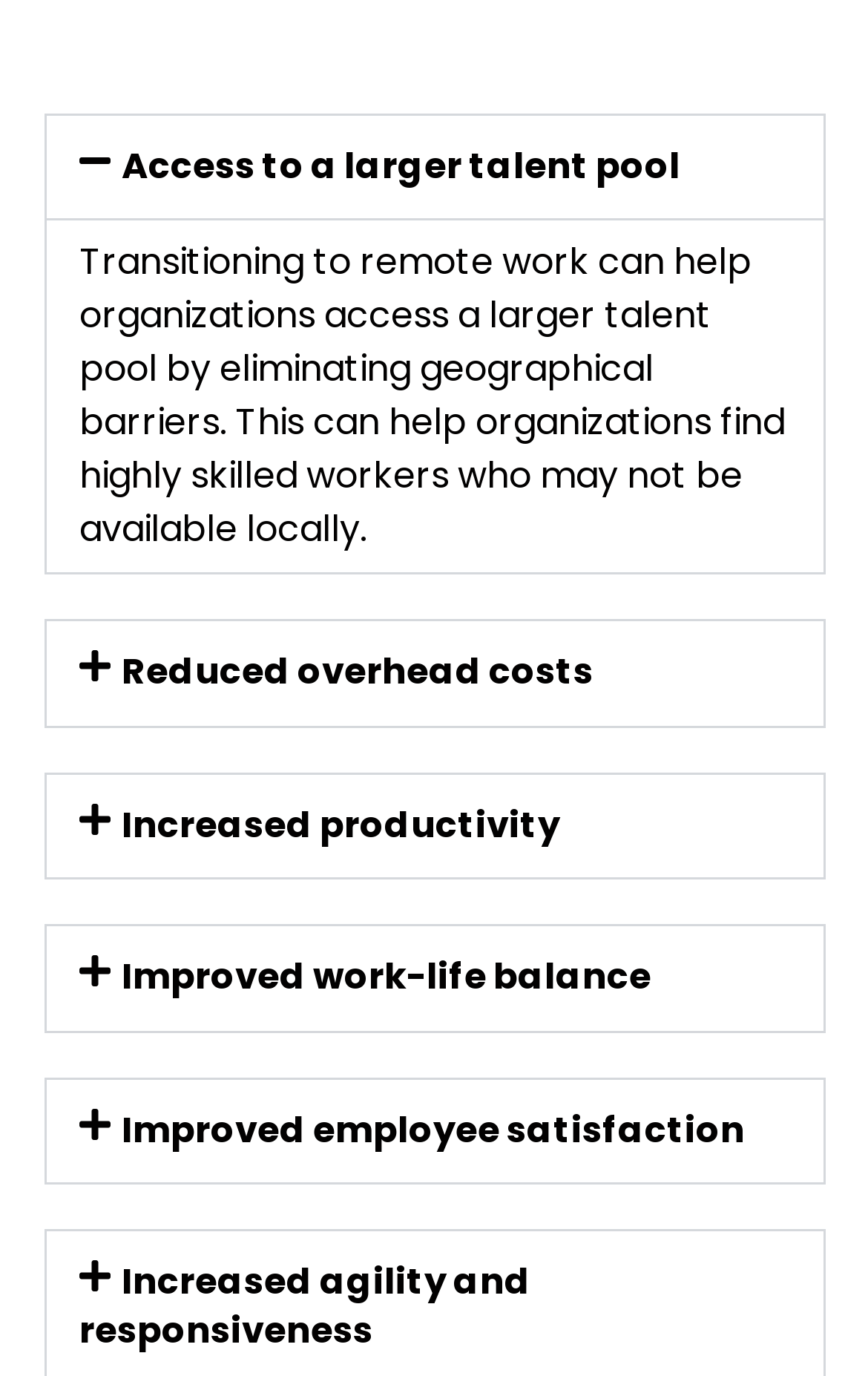Find and provide the bounding box coordinates for the UI element described with: "Increased productivity".

[0.14, 0.58, 0.645, 0.618]